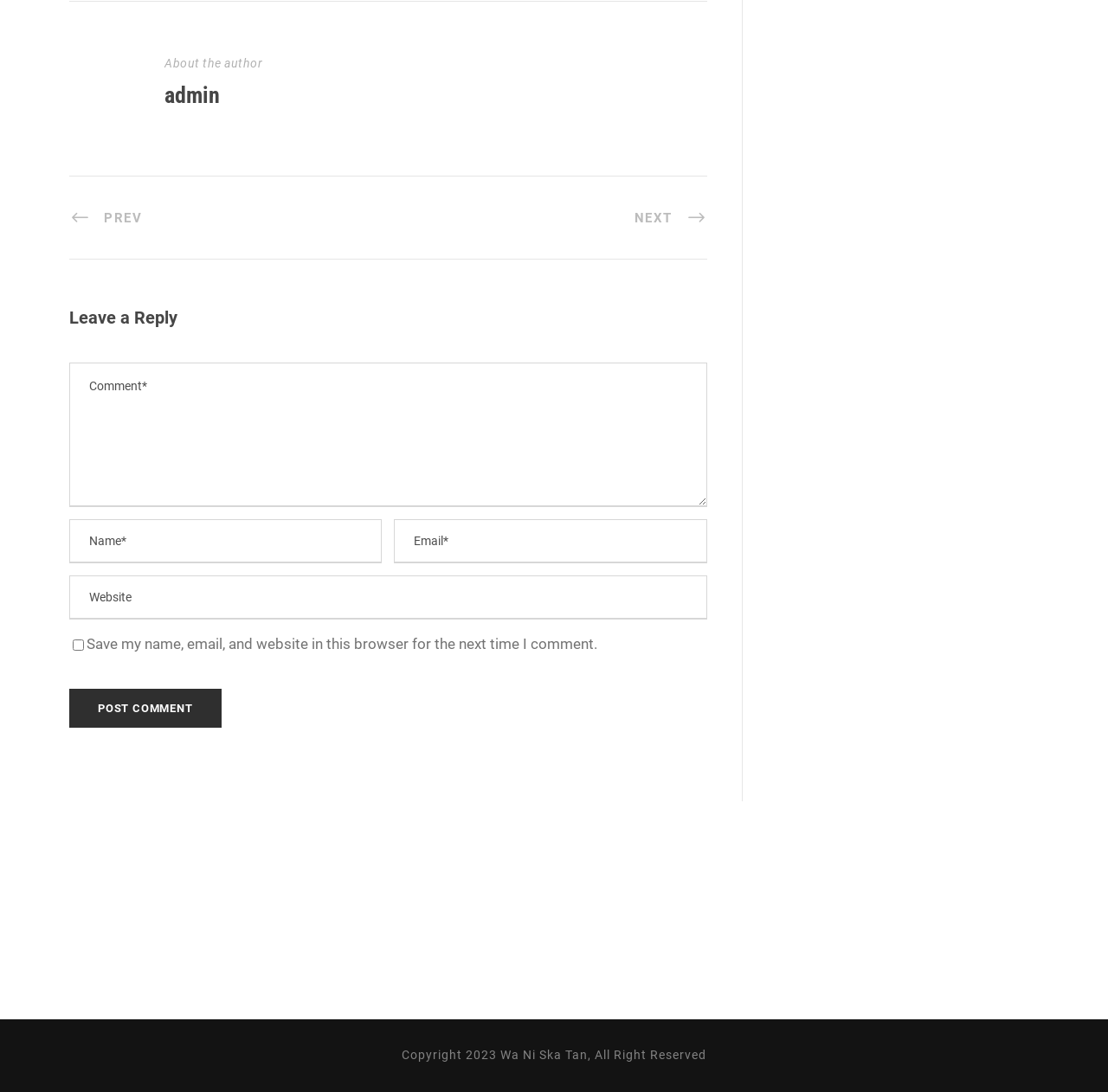What is the button text for submitting a comment?
Based on the image, give a concise answer in the form of a single word or short phrase.

Post Comment